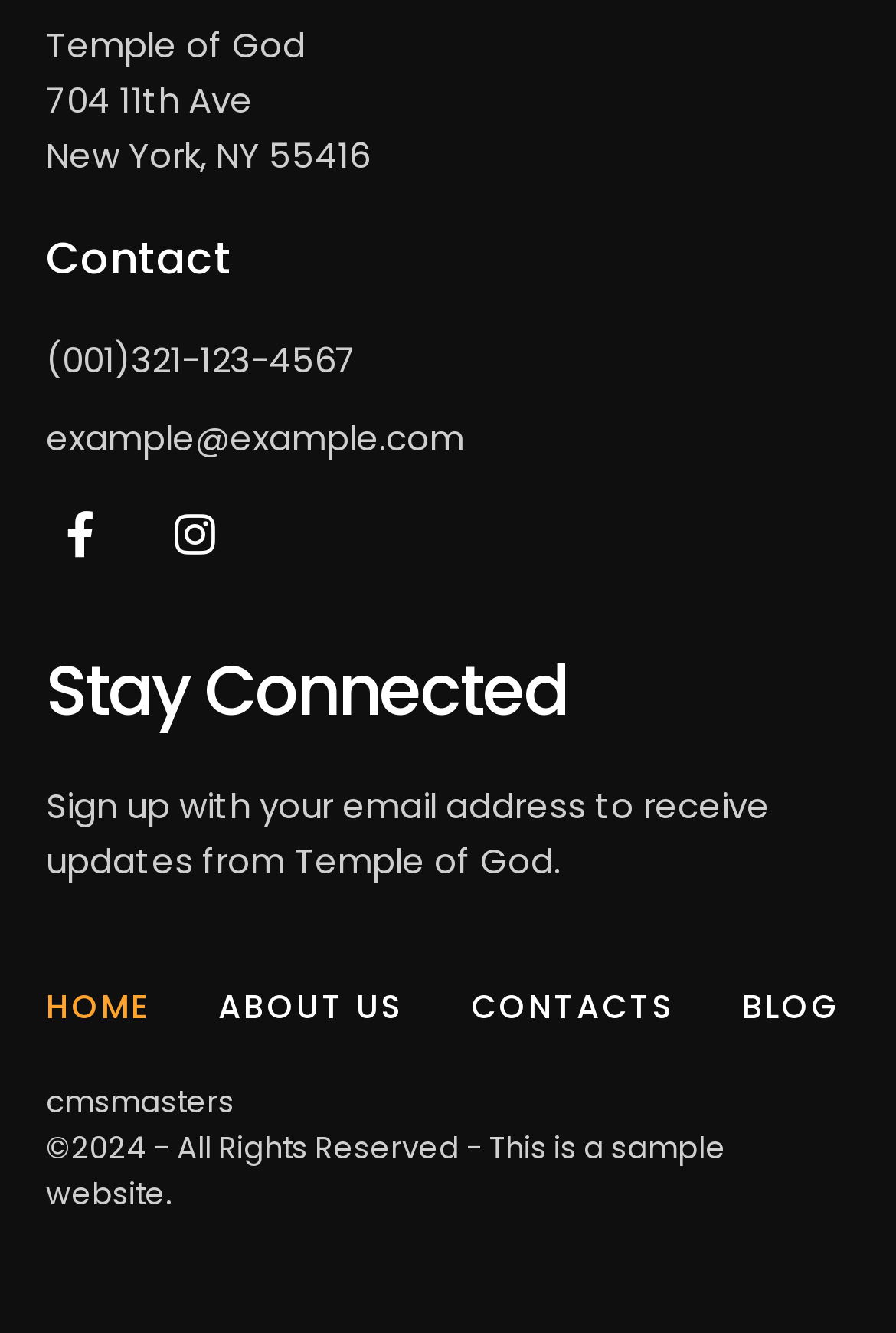Determine the bounding box coordinates of the region to click in order to accomplish the following instruction: "Click the Facebook link". Provide the coordinates as four float numbers between 0 and 1, specifically [left, top, right, bottom].

[0.064, 0.385, 0.115, 0.42]